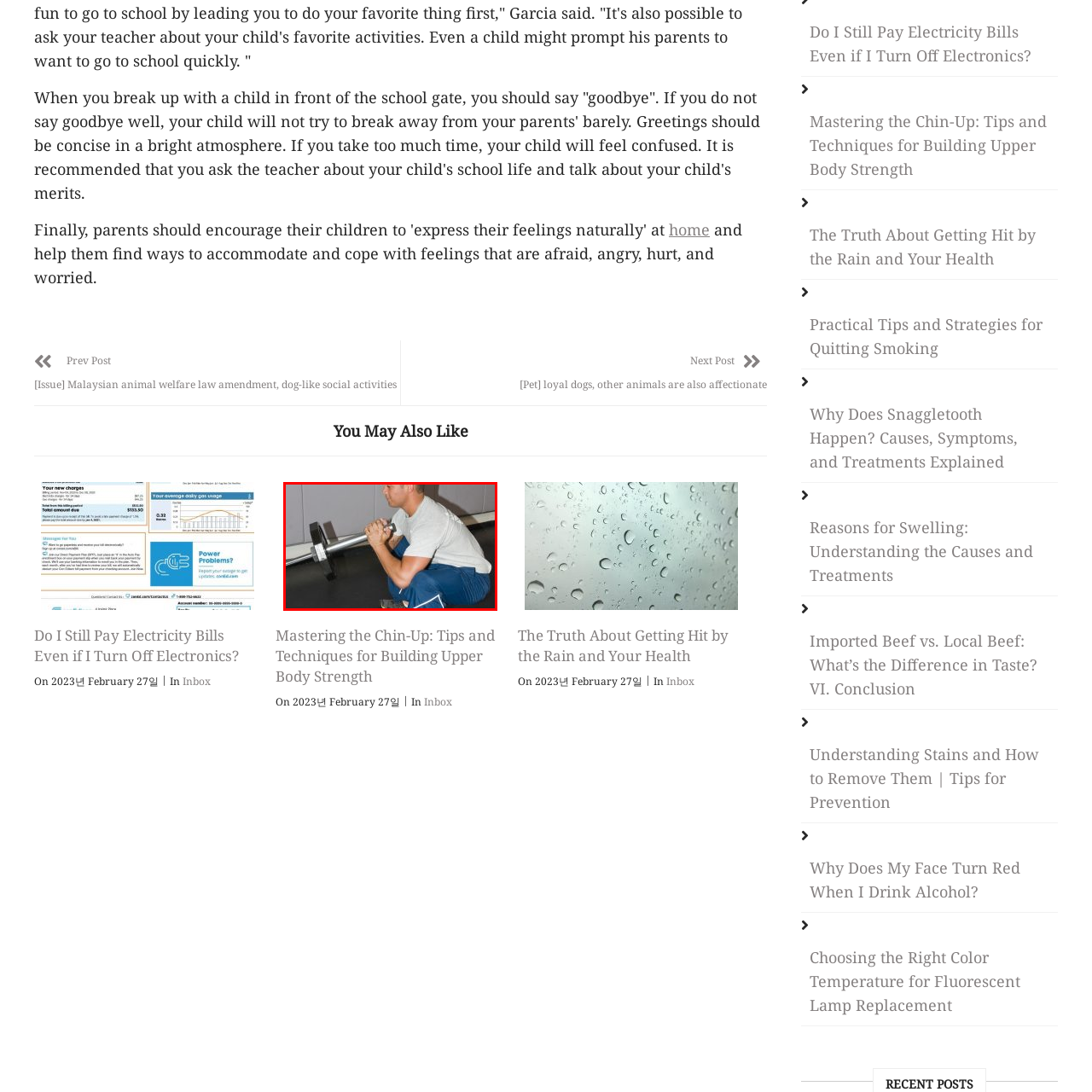Check the content in the red bounding box and reply to the question using a single word or phrase:
What muscles are targeted in this exercise?

Quadriceps, hamstrings, and glutes